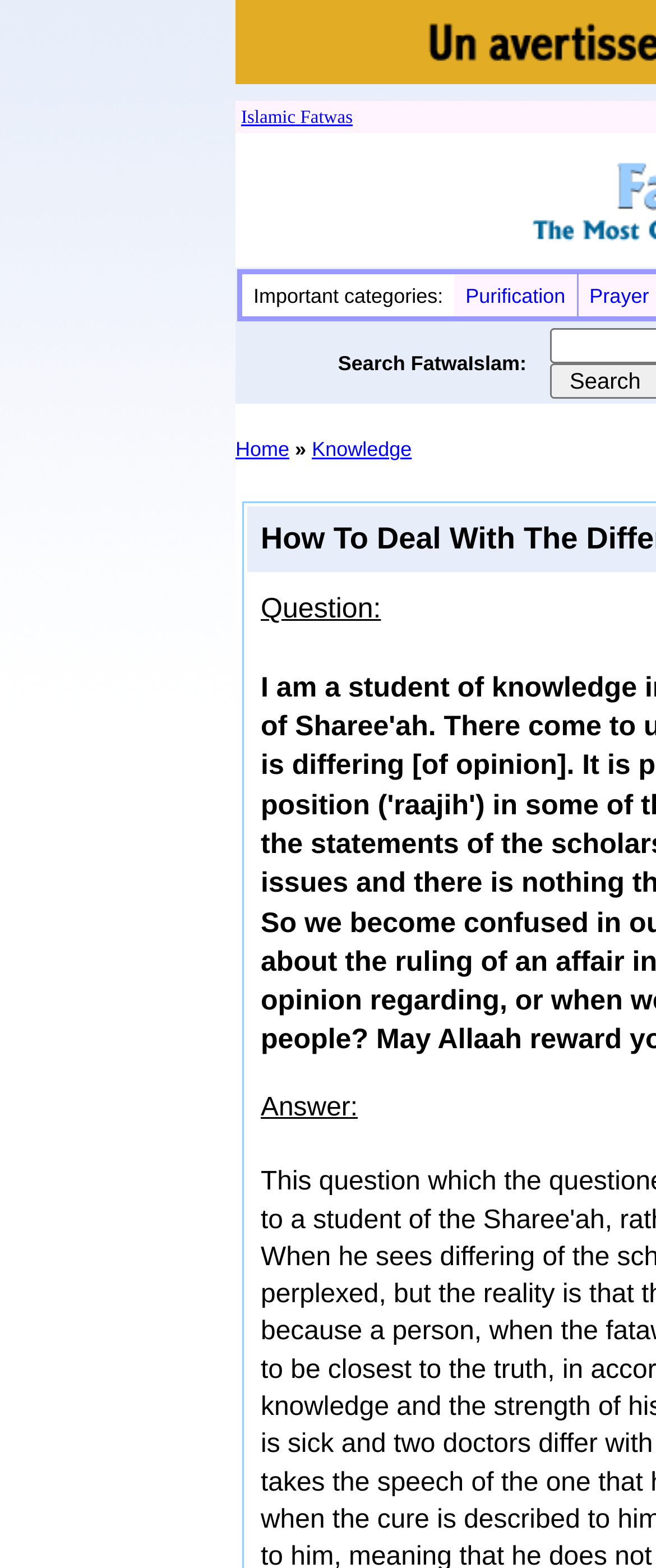Please answer the following question using a single word or phrase: 
How many links are there in the top navigation bar?

3